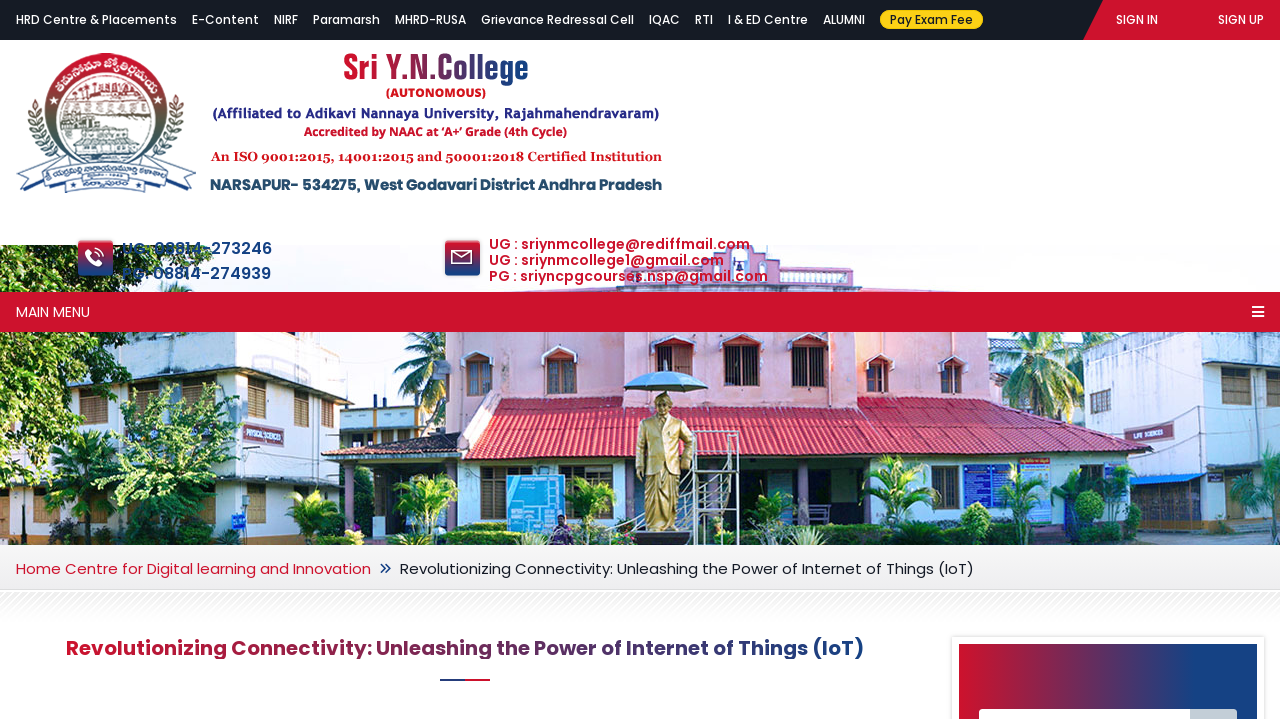For the following element description, predict the bounding box coordinates in the format (top-left x, top-left y, bottom-right x, bottom-right y). All values should be floating point numbers between 0 and 1. Description: UG : sriynmcollege1@gmail.com

[0.382, 0.35, 0.988, 0.373]